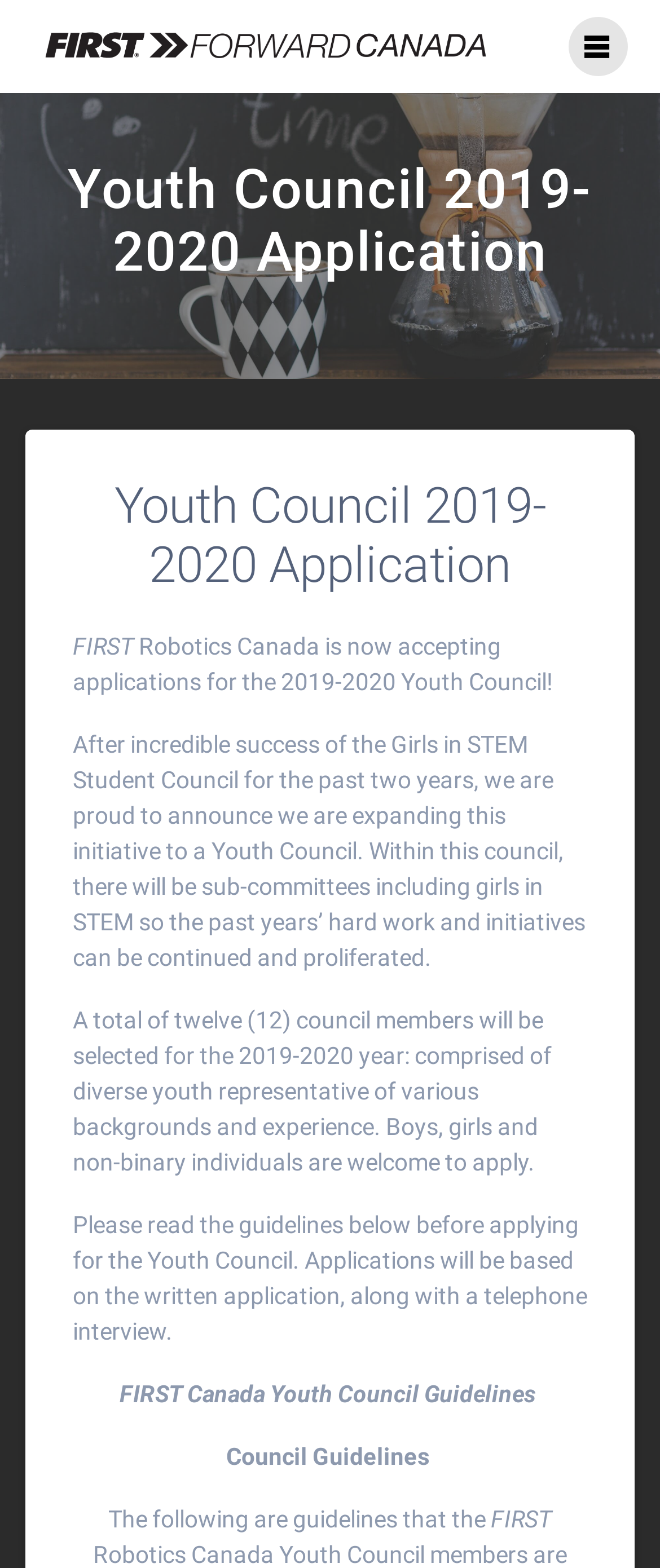Give a concise answer of one word or phrase to the question: 
What is the application process for the Youth Council?

Written application and telephone interview